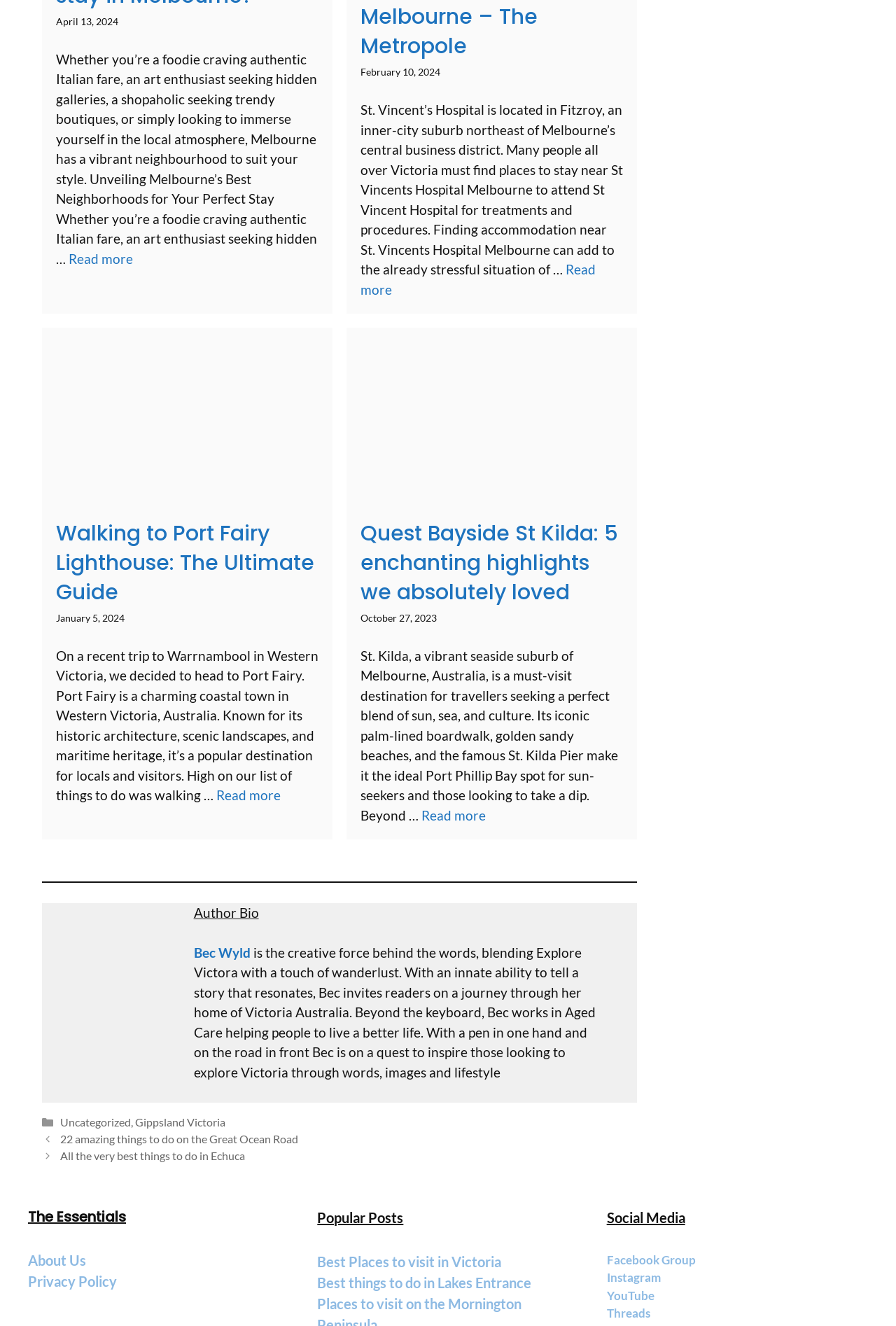Please identify the bounding box coordinates of the area that needs to be clicked to fulfill the following instruction: "Read Walking to Port Fairy Lighthouse: The Ultimate Guide."

[0.062, 0.391, 0.351, 0.458]